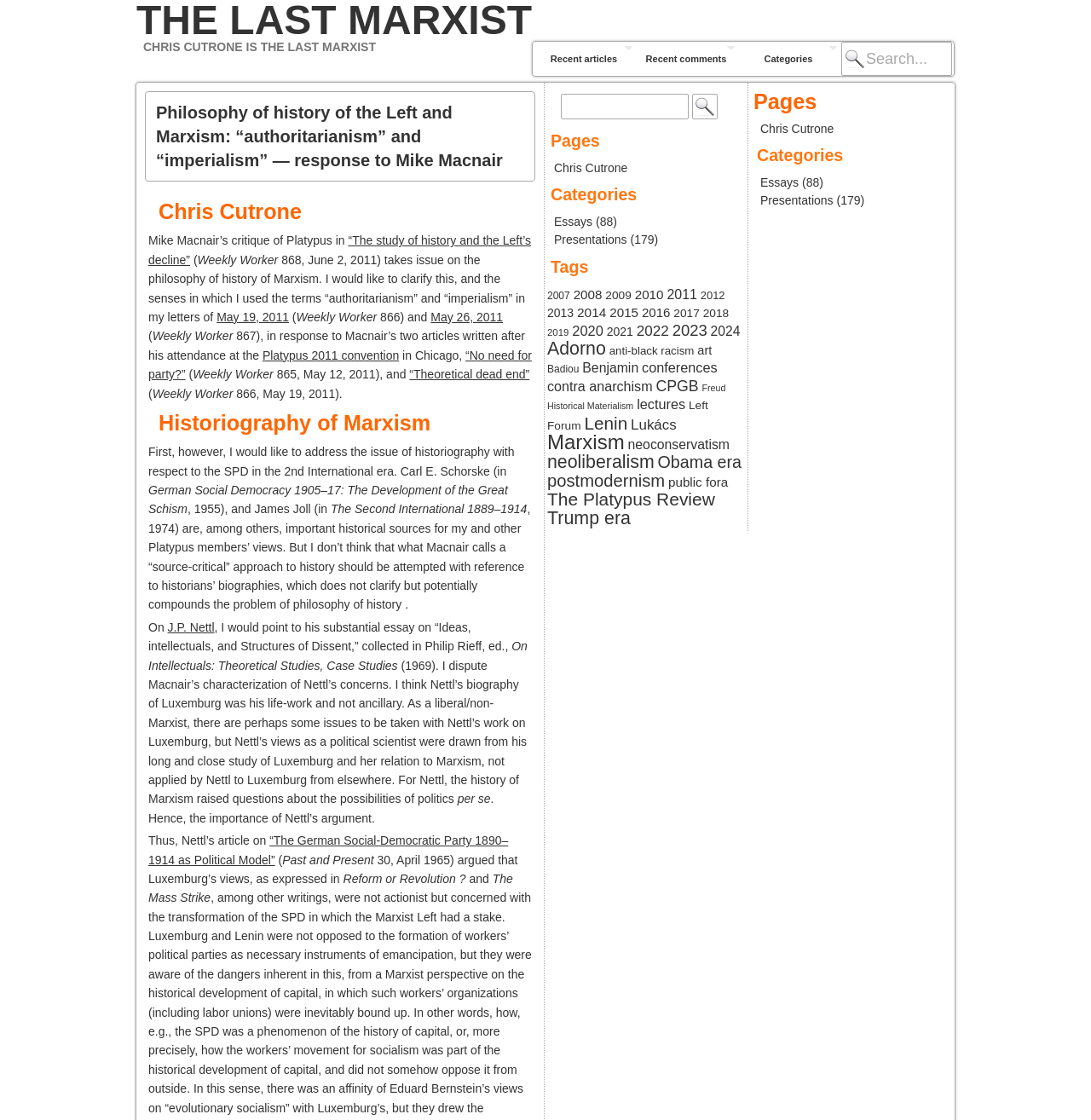Can you specify the bounding box coordinates of the area that needs to be clicked to fulfill the following instruction: "click on the 'Oldest' link"?

None